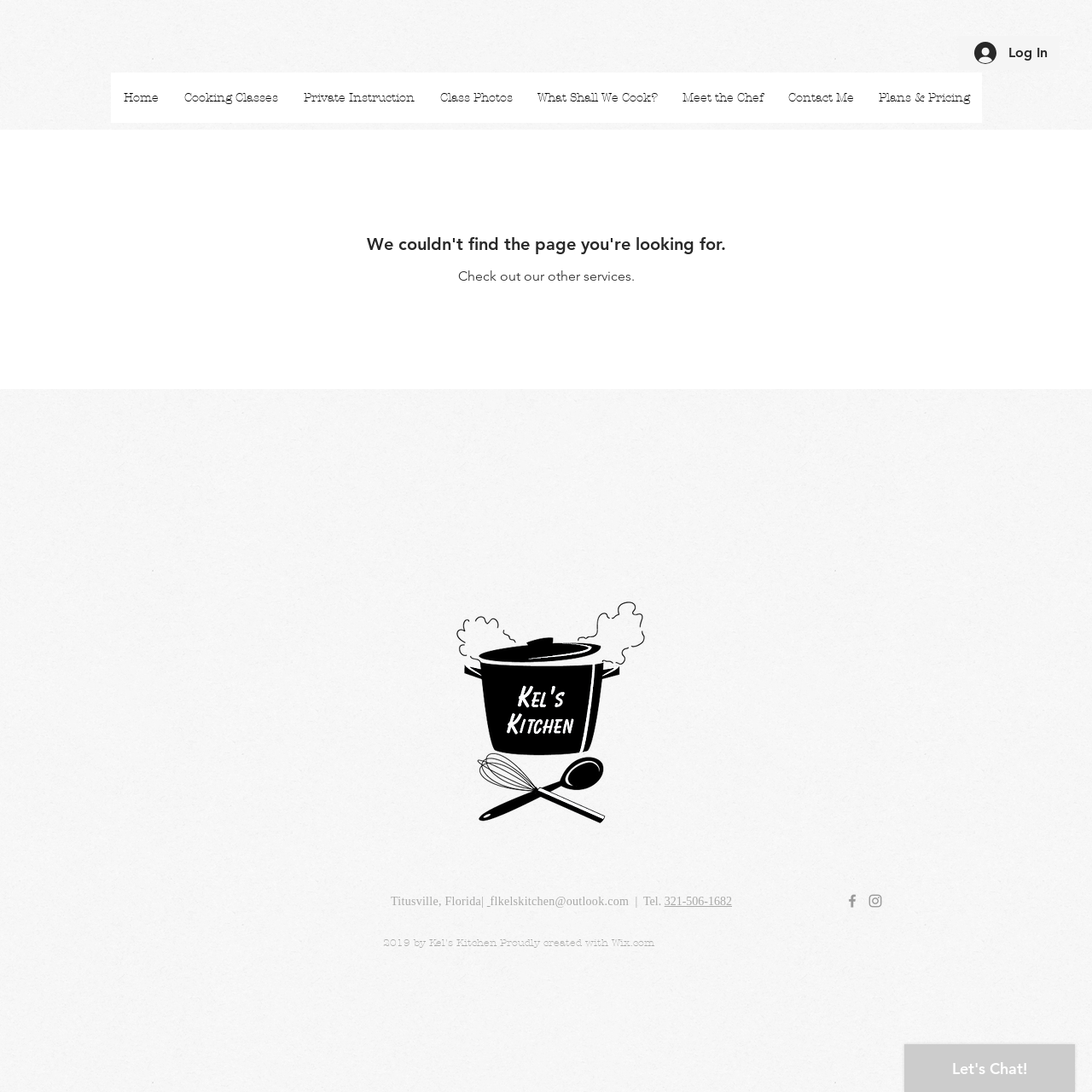Find the bounding box coordinates of the element to click in order to complete the given instruction: "Click on the 'HOME' link."

None